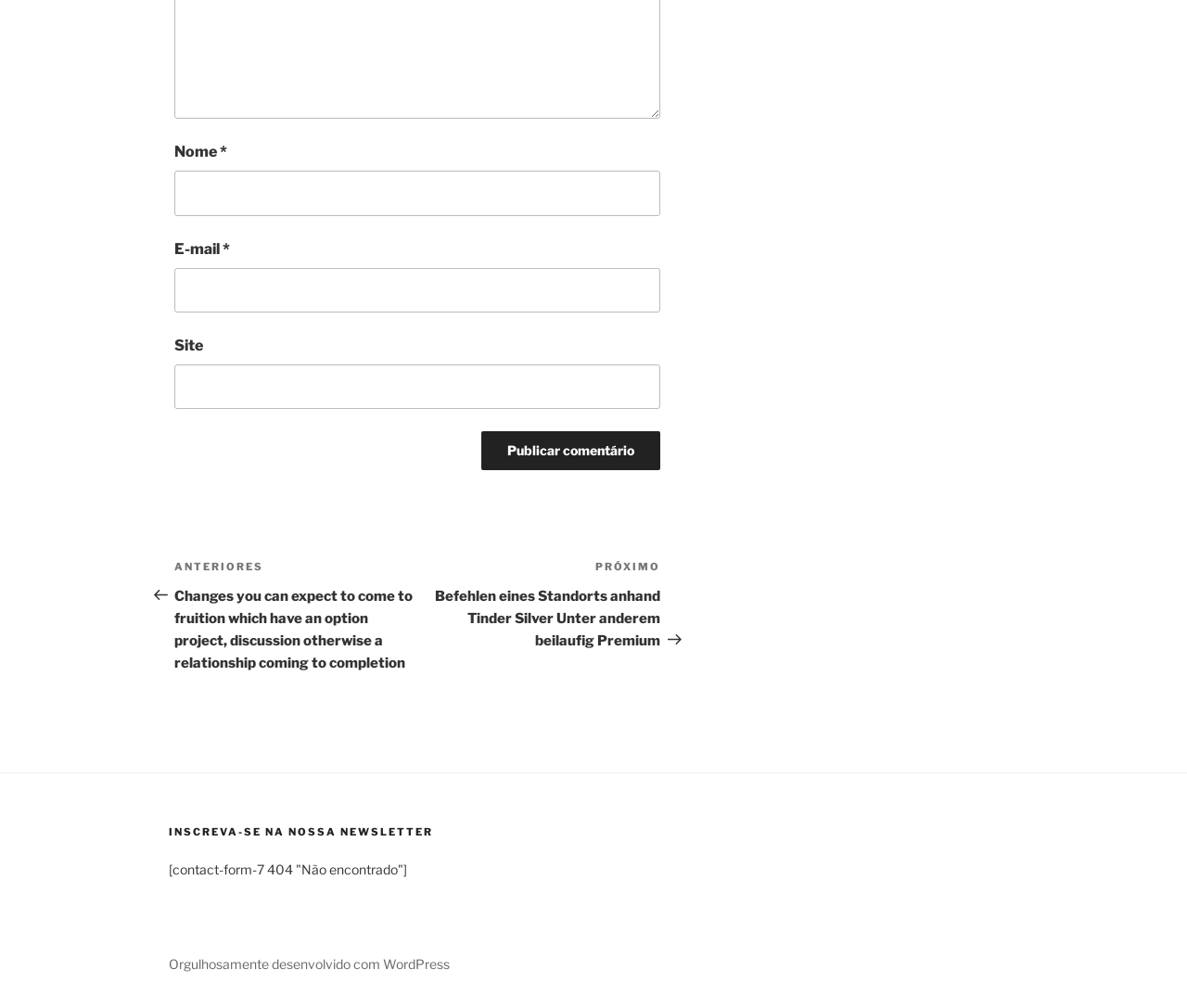What is the platform used to develop the website?
Using the information from the image, give a concise answer in one word or a short phrase.

WordPress